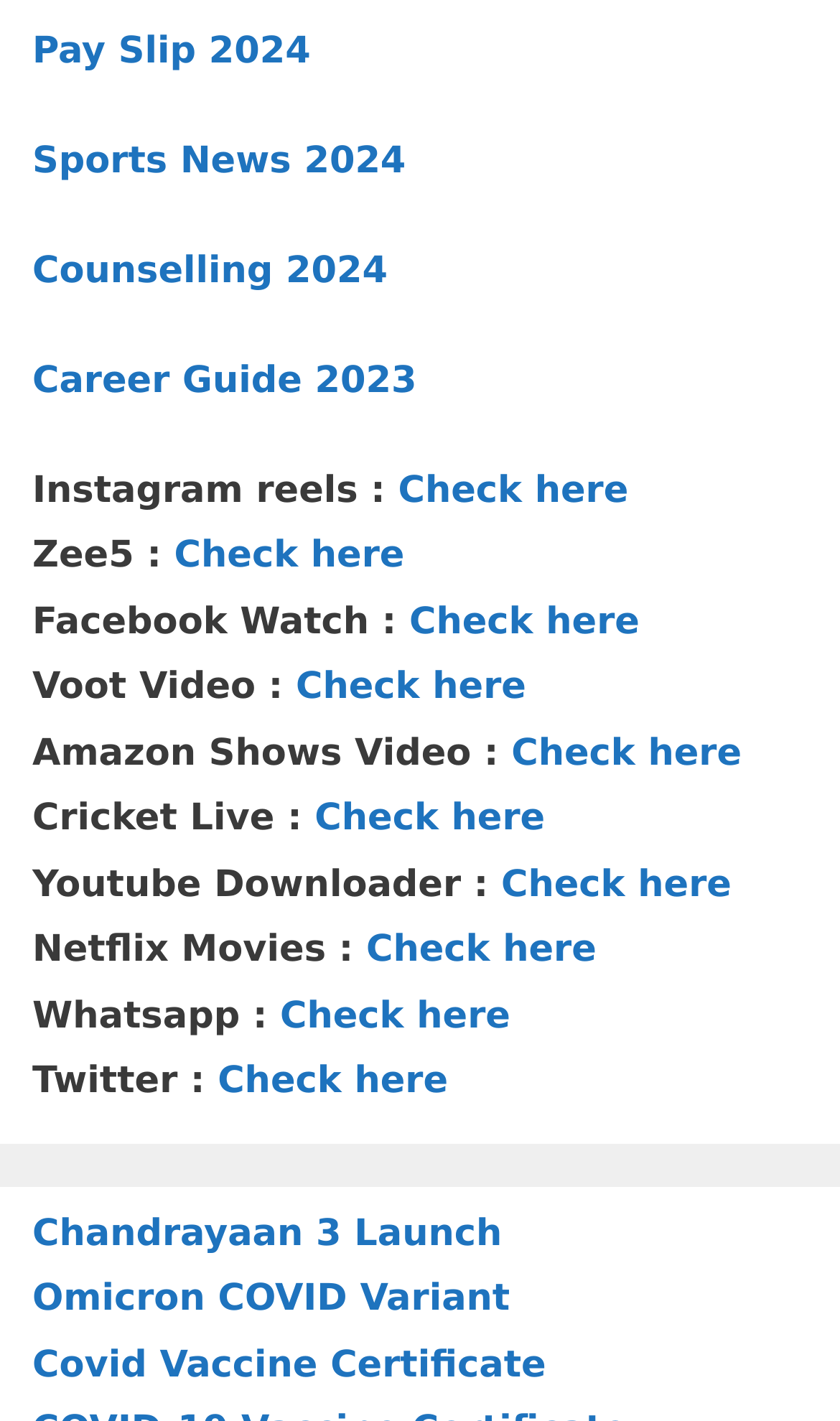Determine the bounding box coordinates of the region to click in order to accomplish the following instruction: "Read Sports News 2024". Provide the coordinates as four float numbers between 0 and 1, specifically [left, top, right, bottom].

[0.038, 0.098, 0.483, 0.128]